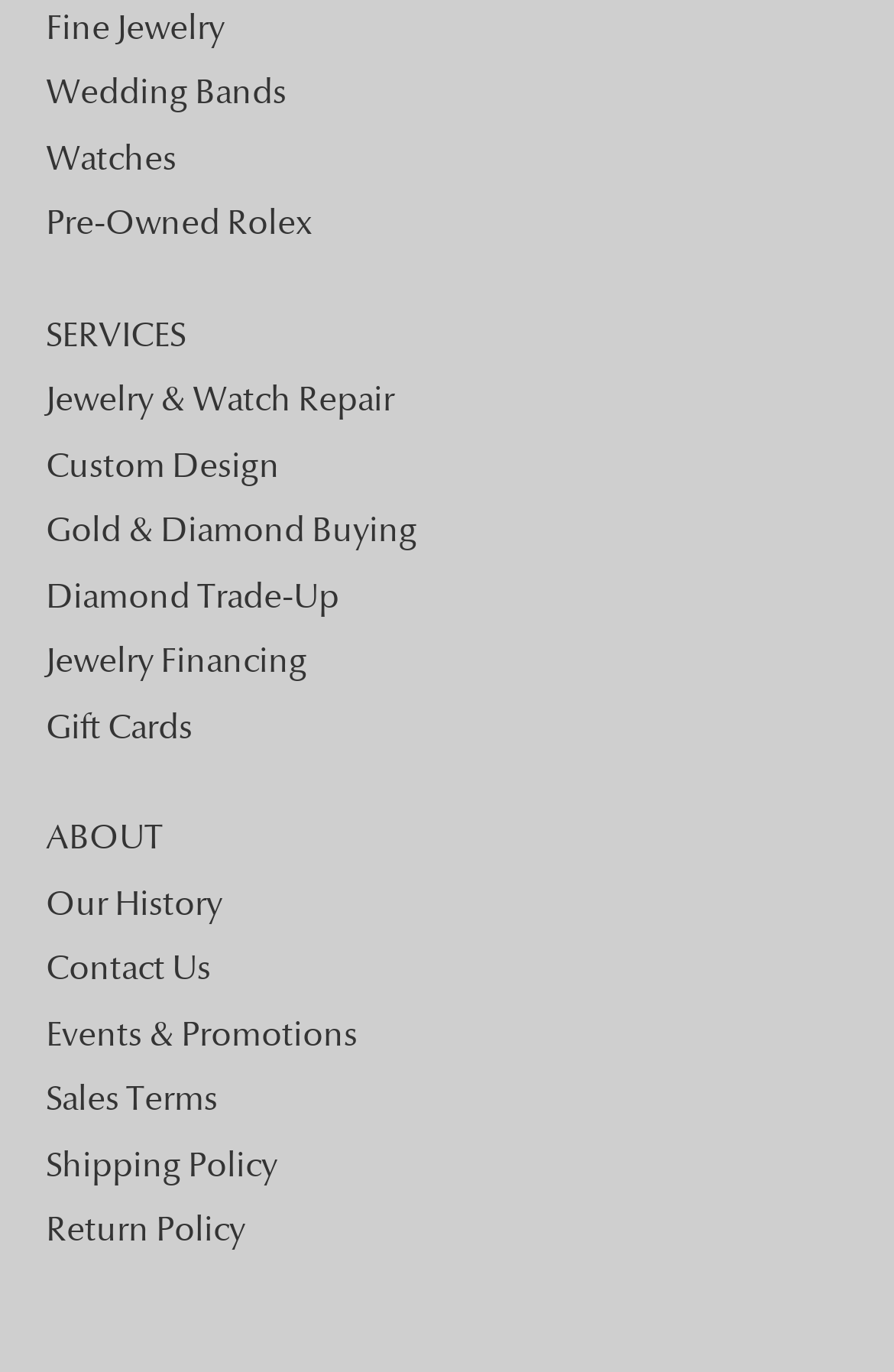Respond with a single word or phrase to the following question: What is the third type of information listed in the tertiary footer navigation?

Contact Us